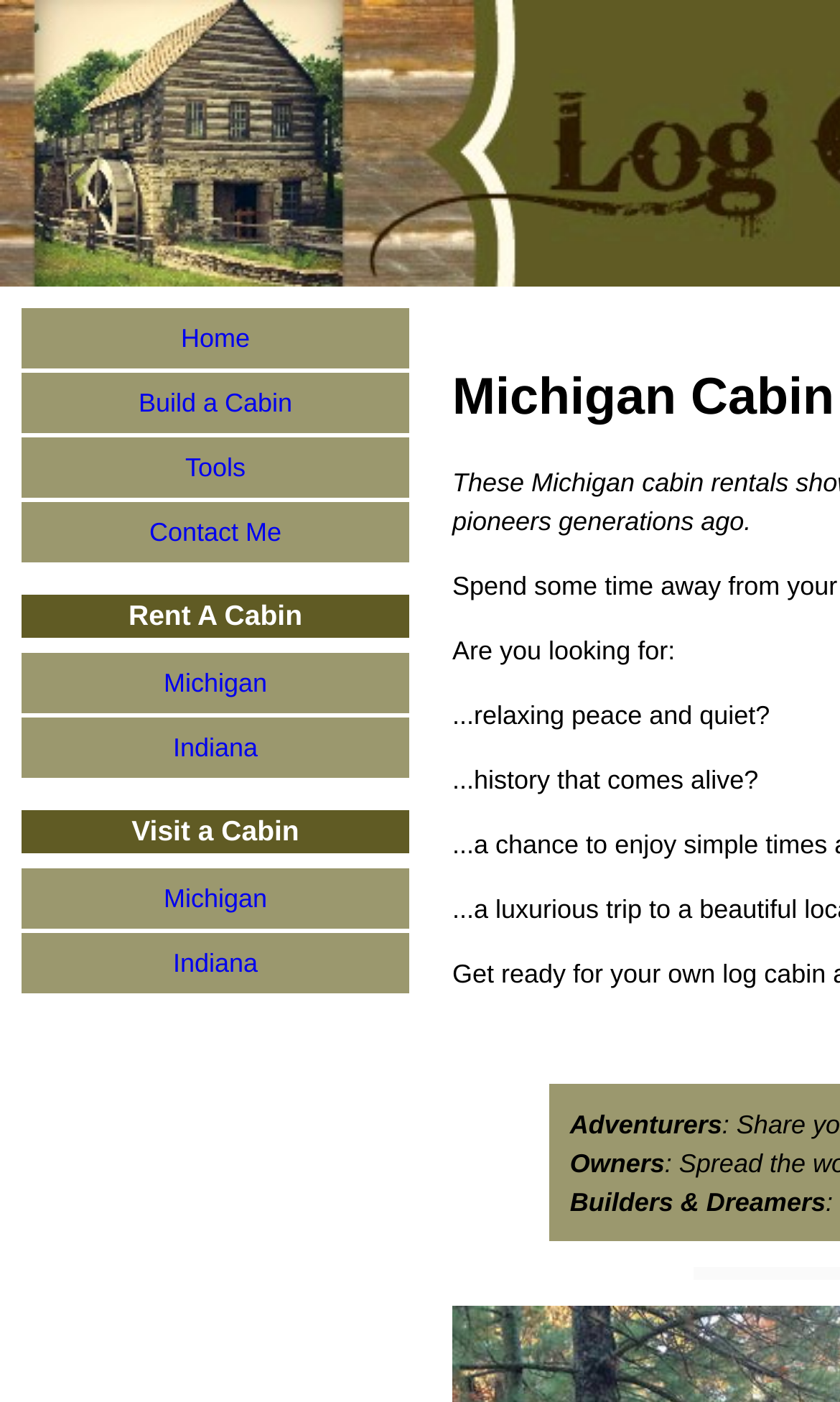Please find the bounding box coordinates of the element that must be clicked to perform the given instruction: "visit Rent A Cabin". The coordinates should be four float numbers from 0 to 1, i.e., [left, top, right, bottom].

[0.026, 0.424, 0.487, 0.454]